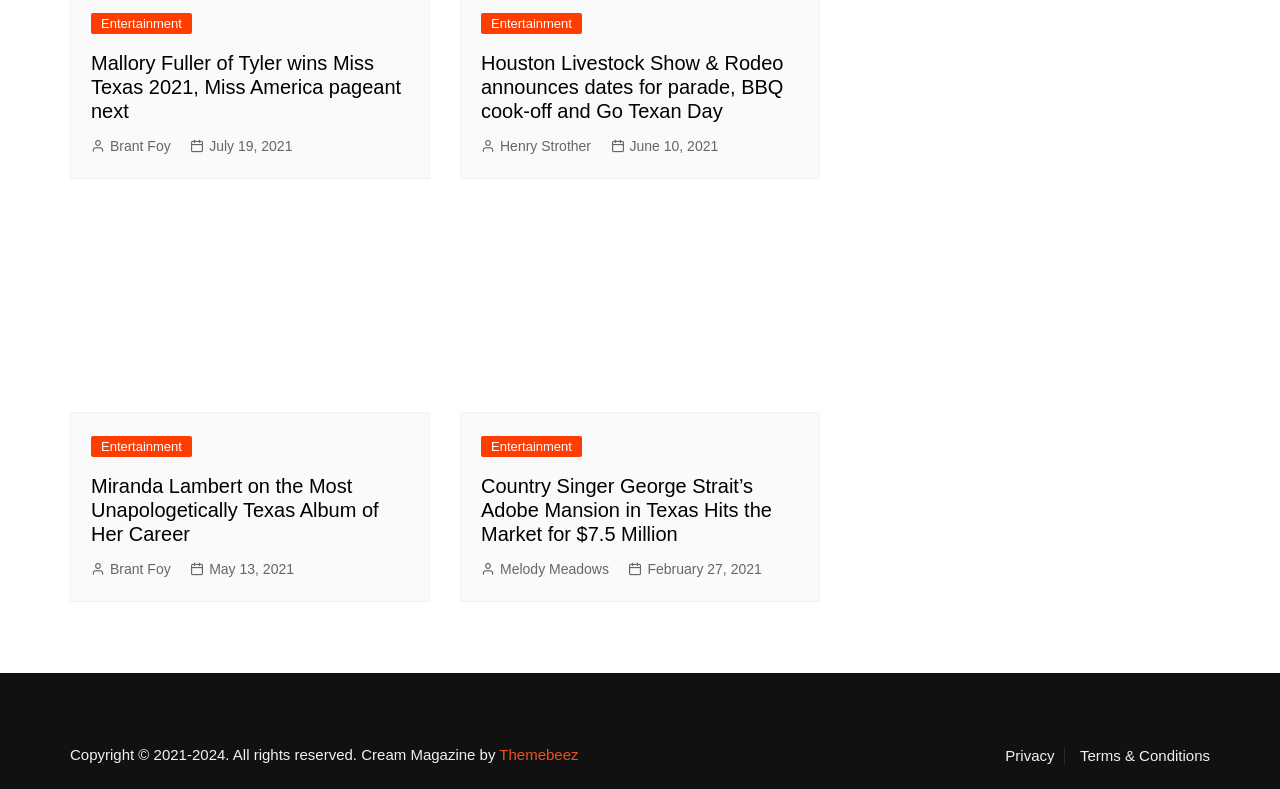Identify the bounding box coordinates of the section that should be clicked to achieve the task described: "View Miranda Lambert on the Most Unapologetically Texas Album of Her Career".

[0.055, 0.265, 0.336, 0.522]